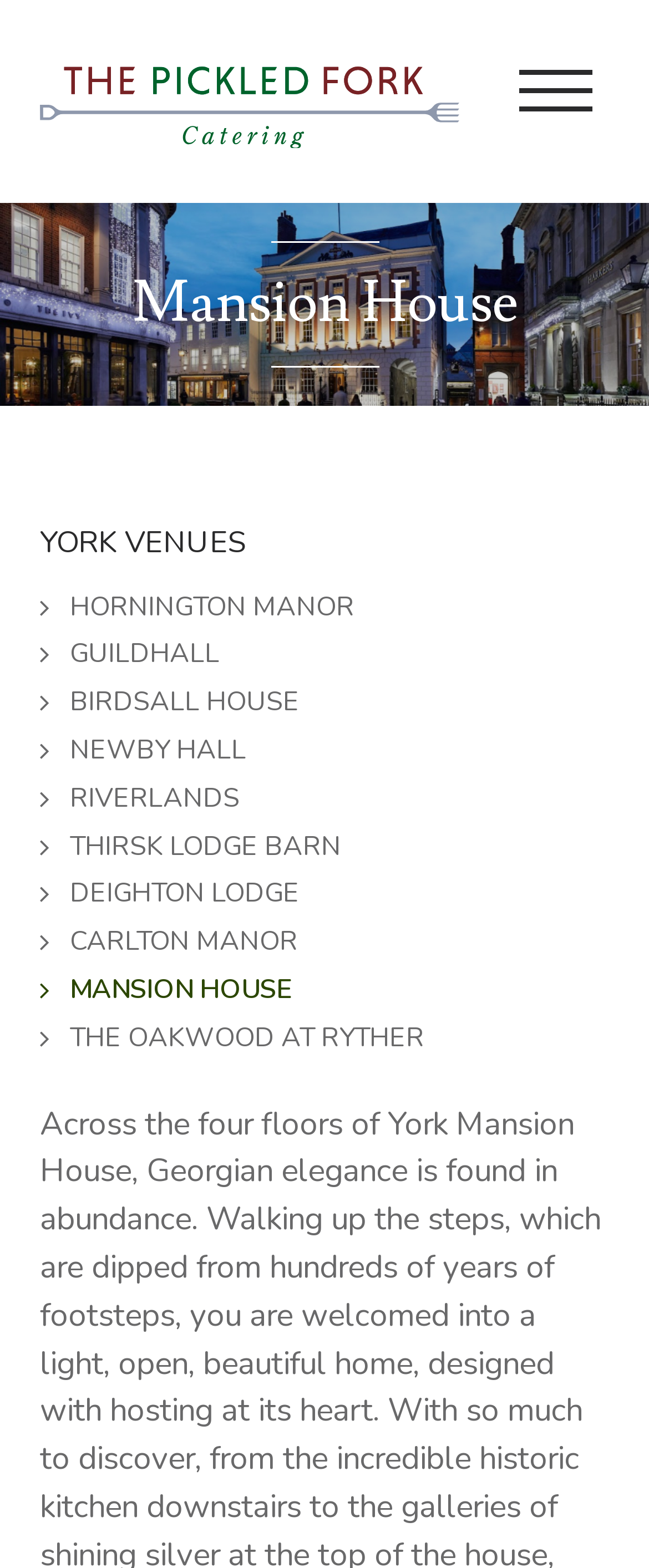Provide a short, one-word or phrase answer to the question below:
Is there an image at the top of the webpage?

Yes